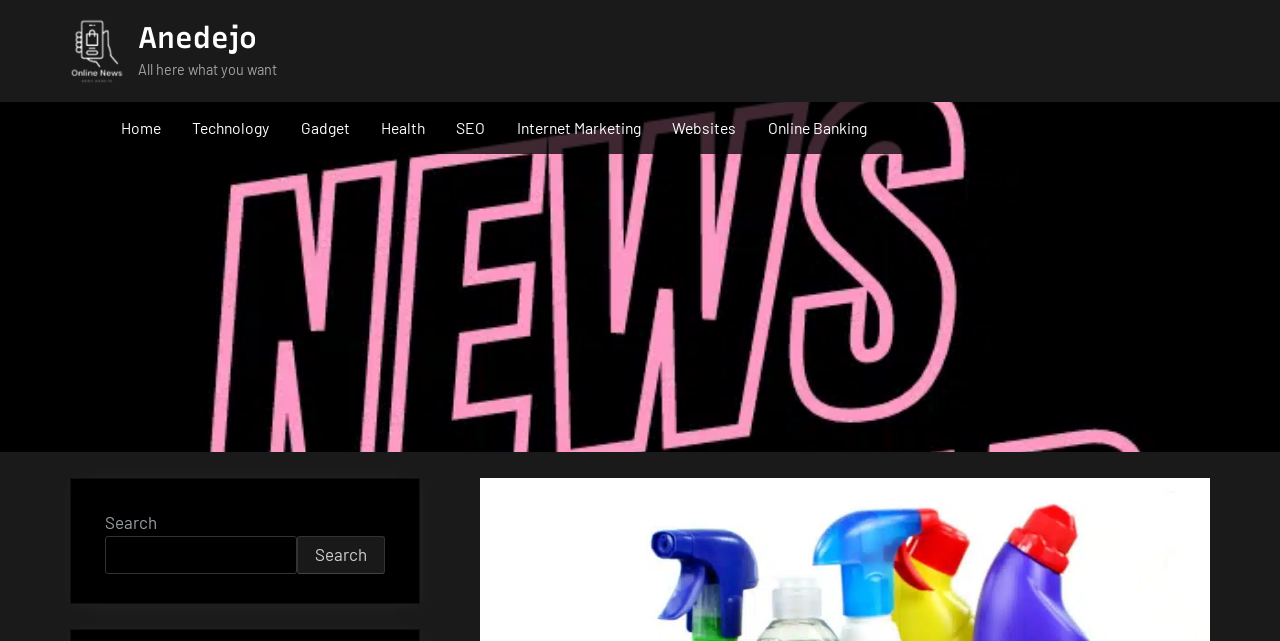How many categories are in the primary menu?
Look at the screenshot and give a one-word or phrase answer.

8